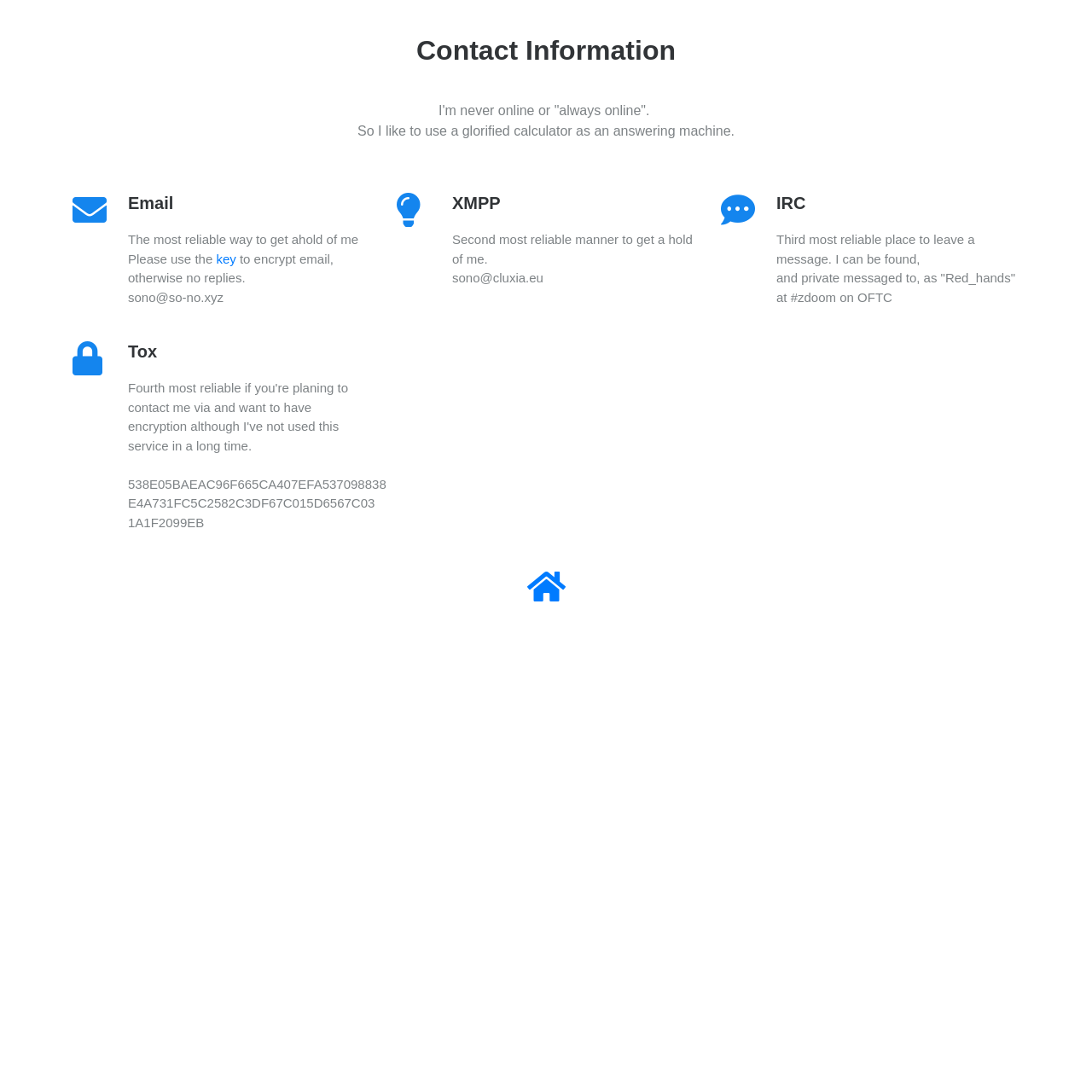What is the purpose of the 'key' mentioned in the 'Email' section?
Using the details from the image, give an elaborate explanation to answer the question.

According to the webpage, the 'key' is used to encrypt email, and it is required to use it to get a response from the author.